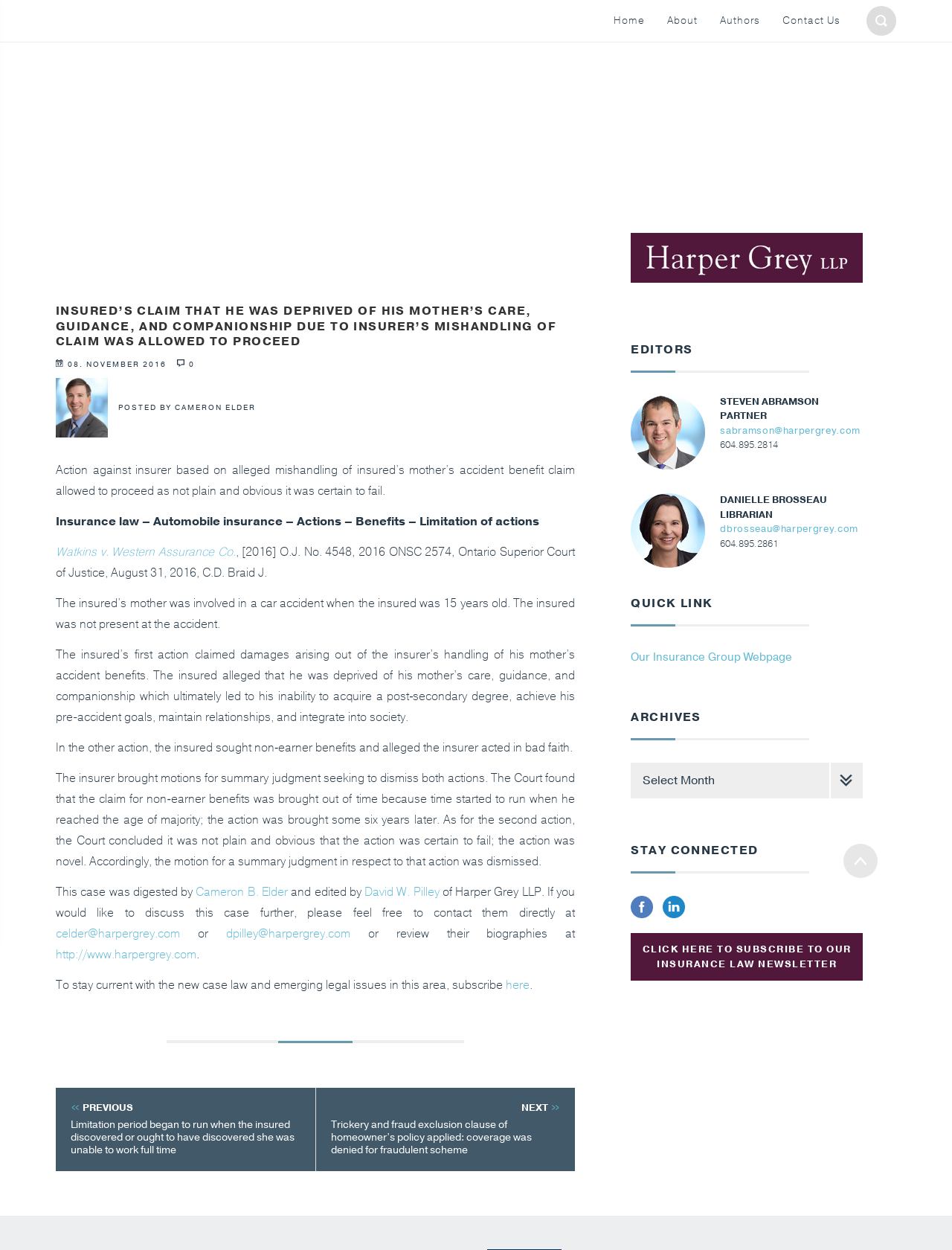Identify the bounding box coordinates of the clickable section necessary to follow the following instruction: "Search". The coordinates should be presented as four float numbers from 0 to 1, i.e., [left, top, right, bottom].

[0.91, 0.0, 0.941, 0.029]